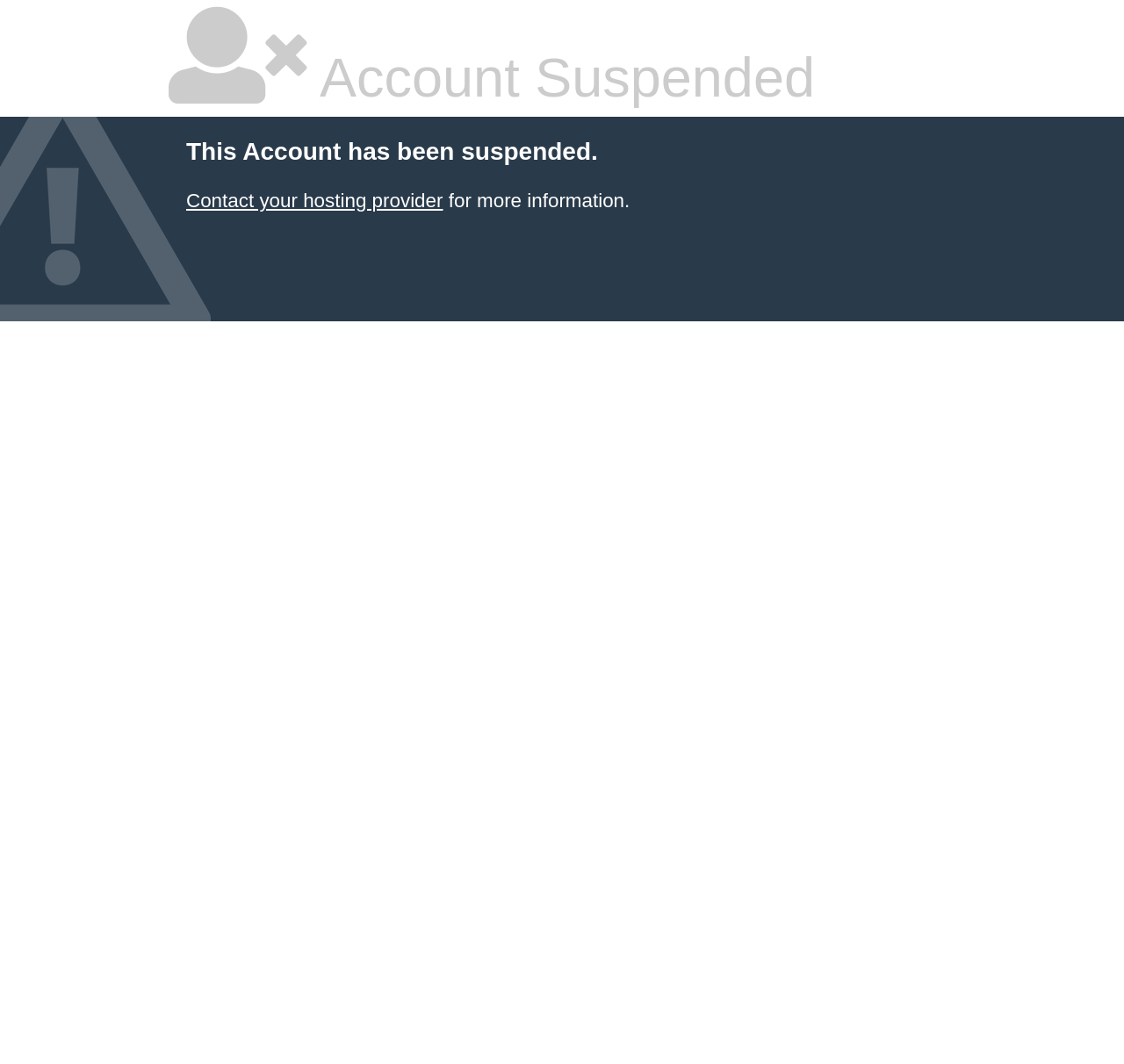Give the bounding box coordinates for this UI element: "Contact your hosting provider". The coordinates should be four float numbers between 0 and 1, arranged as [left, top, right, bottom].

[0.166, 0.178, 0.394, 0.199]